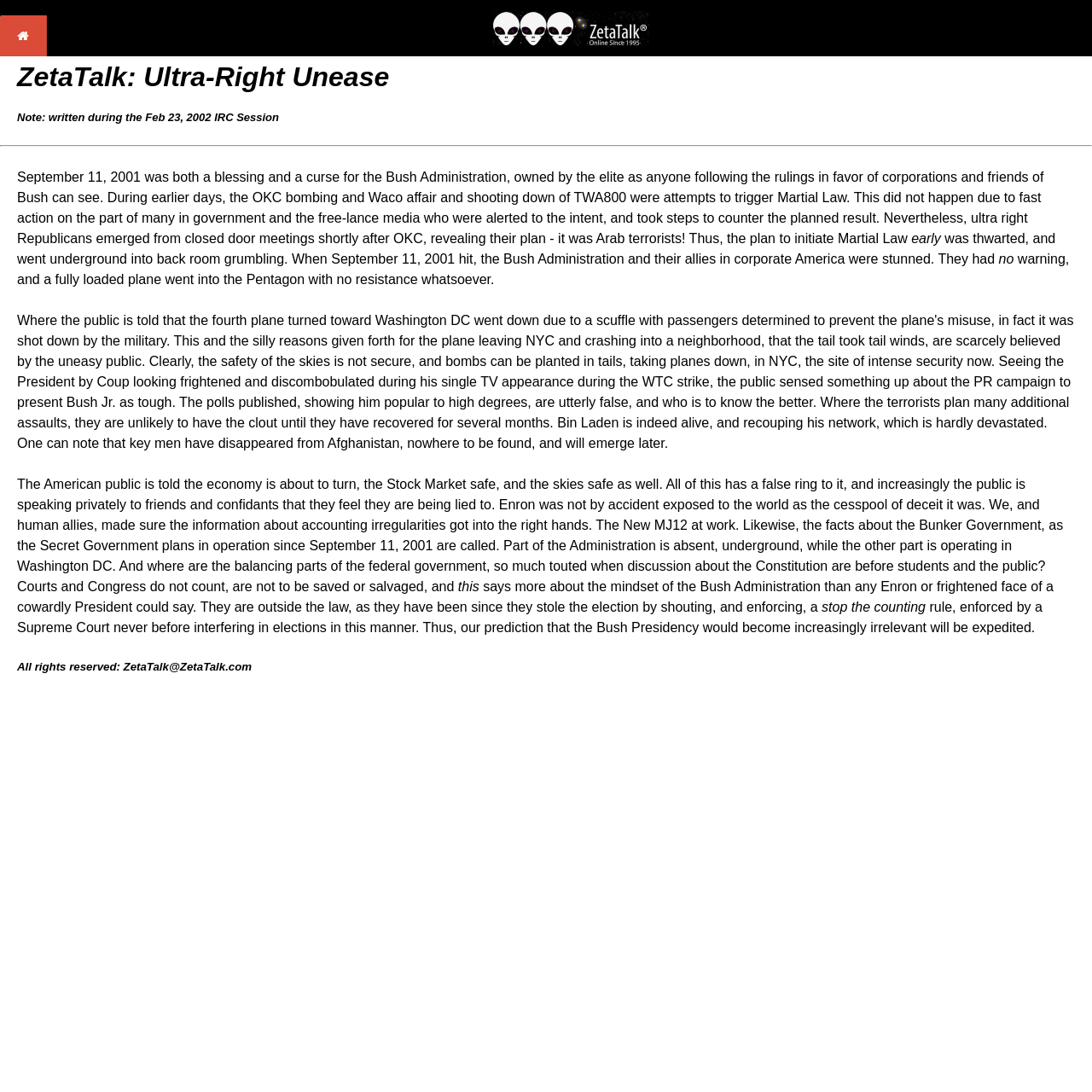Carefully observe the image and respond to the question with a detailed answer:
What is the topic of the main text?

The main text on the webpage discusses the Bush Administration's actions and policies, including their response to the September 11, 2001 attacks and their alleged attempts to initiate Martial Law.